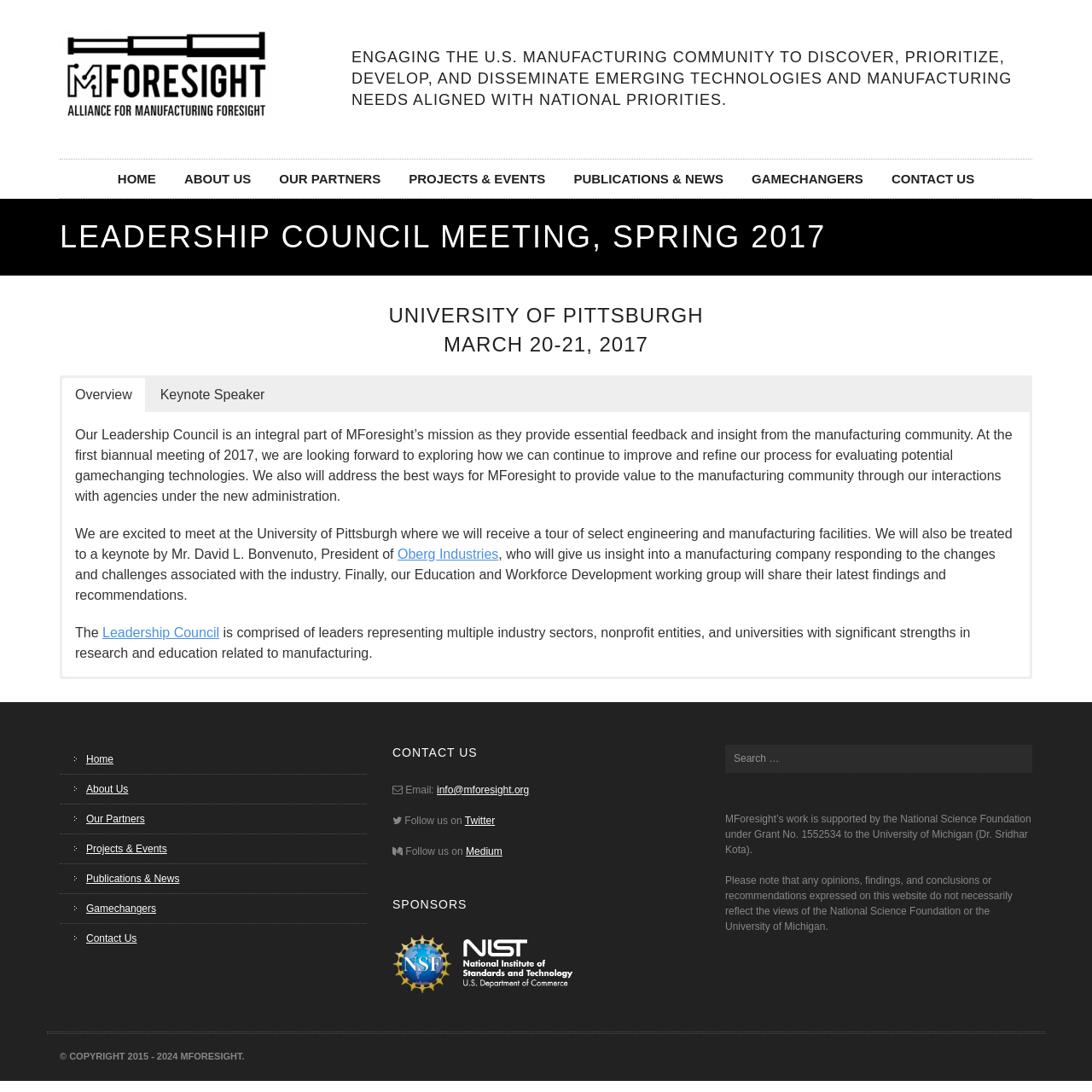Extract the main title from the webpage.

ENGAGING THE U.S. MANUFACTURING COMMUNITY TO DISCOVER, PRIORITIZE, DEVELOP, AND DISSEMINATE EMERGING TECHNOLOGIES AND MANUFACTURING NEEDS ALIGNED WITH NATIONAL PRIORITIES.